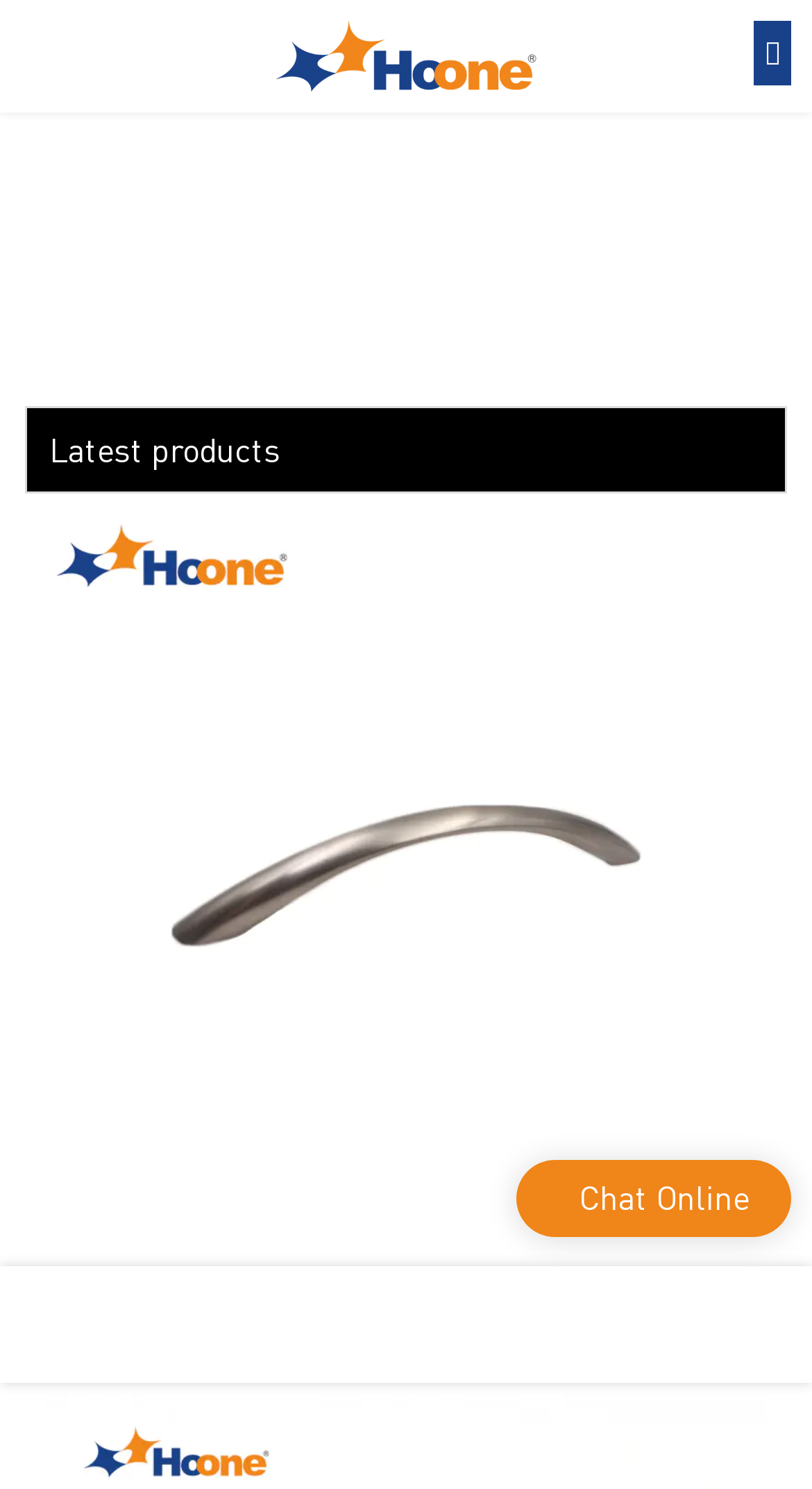Refer to the image and provide an in-depth answer to the question: 
What is the product category?

The product category is inferred from the company name 'KaiYi Furniture Hardware' and the product name 'Brushed Nickel Modern Minimalist Cabinet Zinc Alloy Handle A5816' which suggests that the company deals with furniture hardware products.